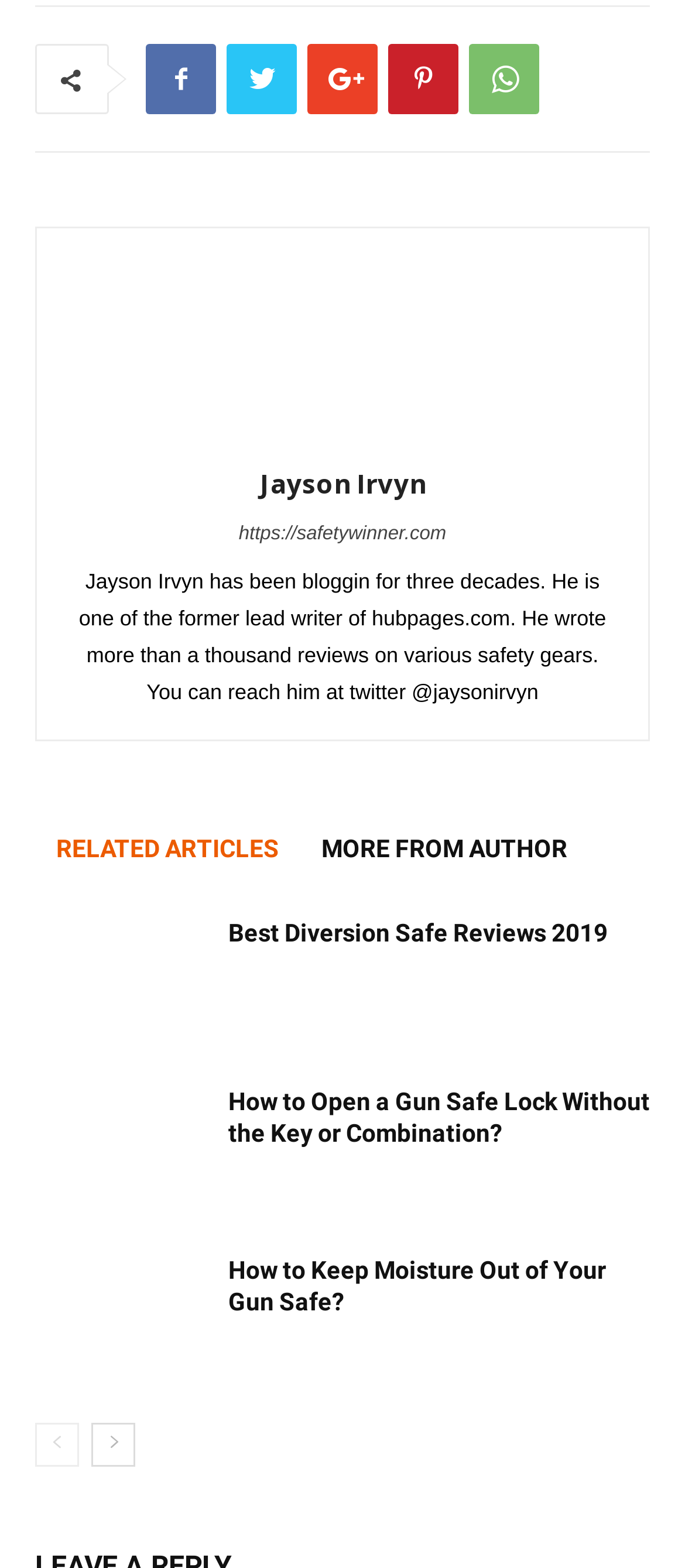Provide the bounding box coordinates for the specified HTML element described in this description: "Jayson Irvyn". The coordinates should be four float numbers ranging from 0 to 1, in the format [left, top, right, bottom].

[0.379, 0.297, 0.621, 0.319]